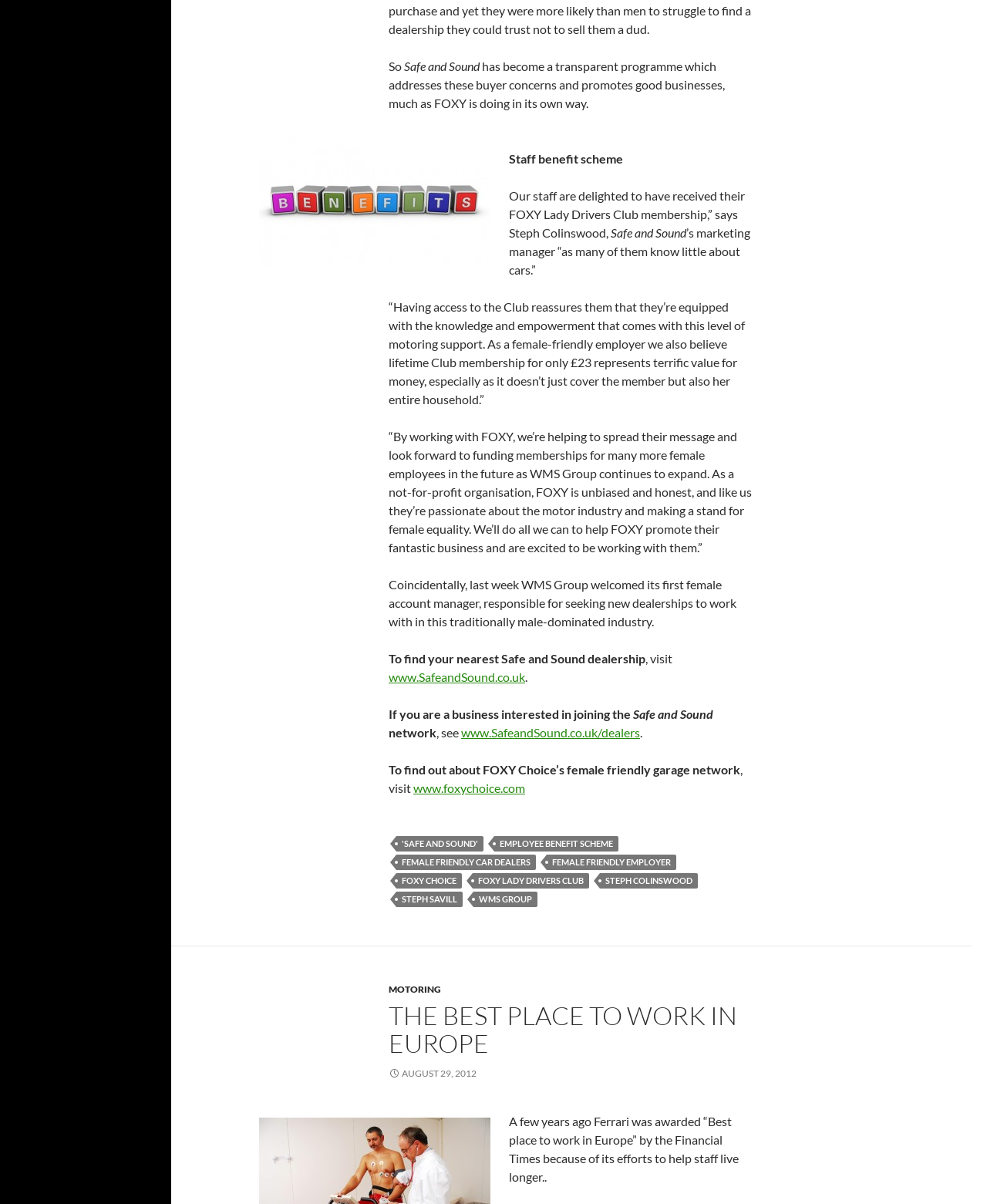Answer the question in one word or a short phrase:
What is the cost of FOXY Lady Drivers Club membership?

£23